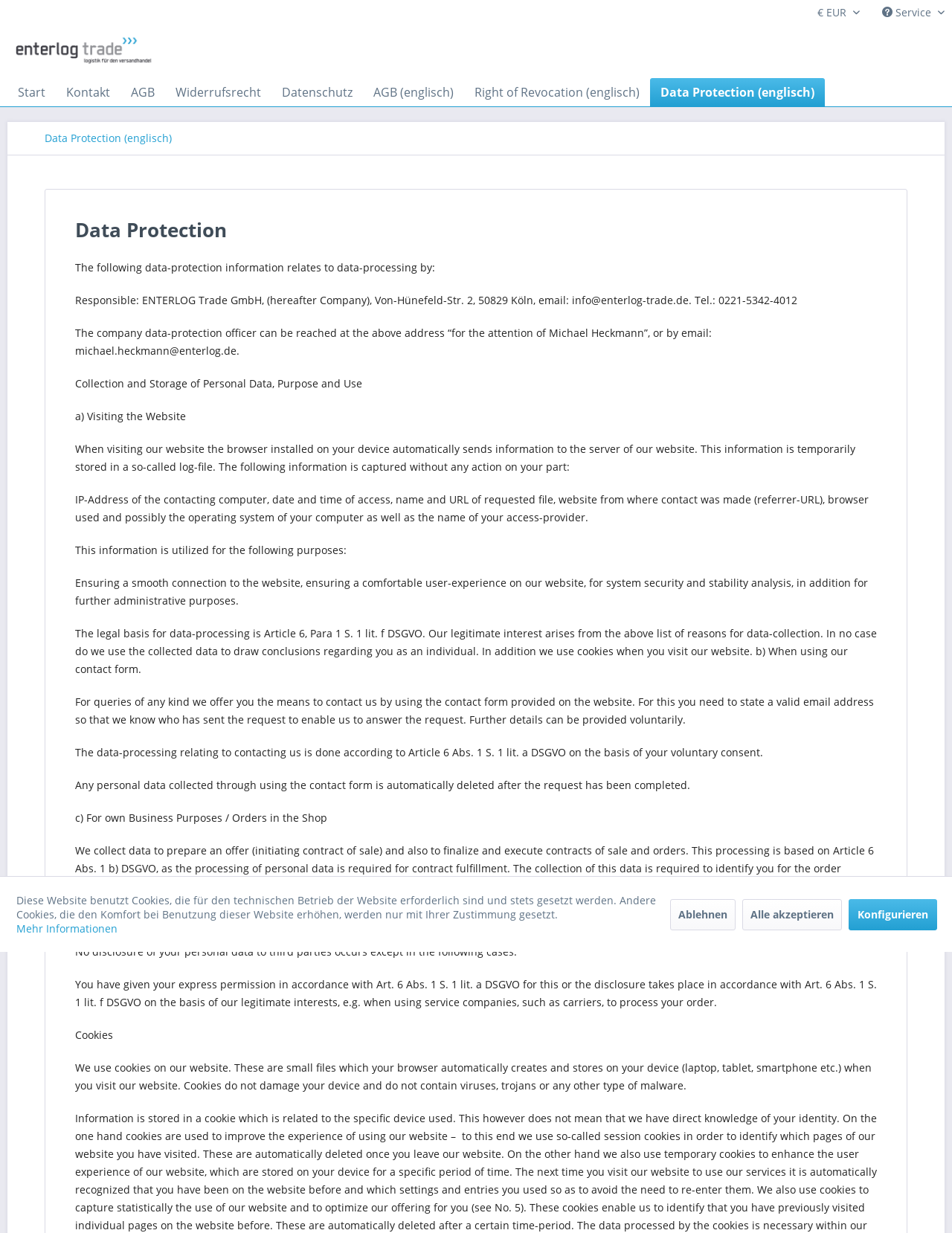What is the purpose of using cookies on the website?
Based on the image, answer the question with a single word or brief phrase.

Technical operation of the website